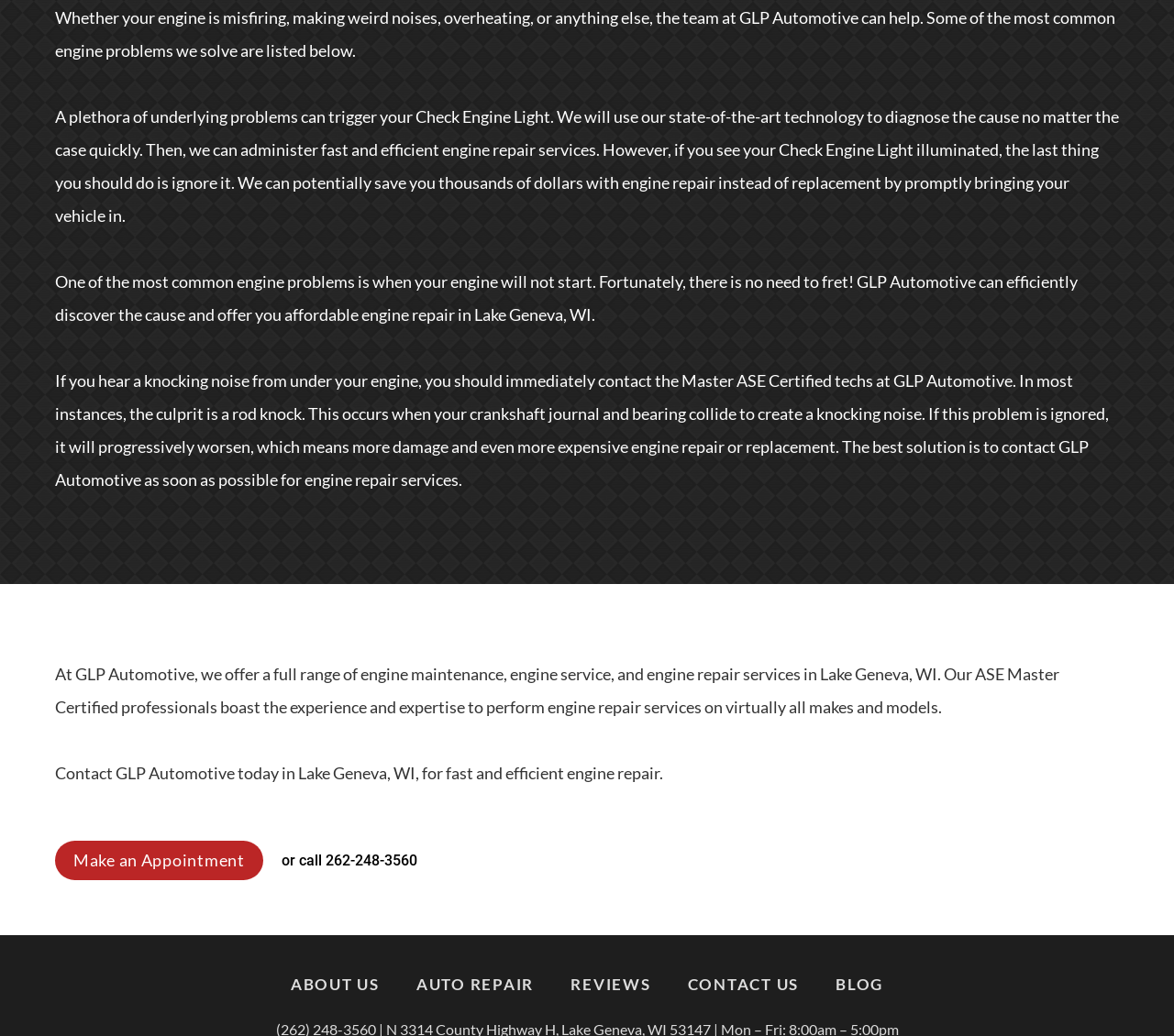What is the certification of the technicians at GLP Automotive?
Kindly give a detailed and elaborate answer to the question.

The text content mentions that the technicians at GLP Automotive are ASE Master Certified, indicating their expertise and experience in performing engine repair services. This certification is highlighted to reassure customers of the quality of service they can expect.